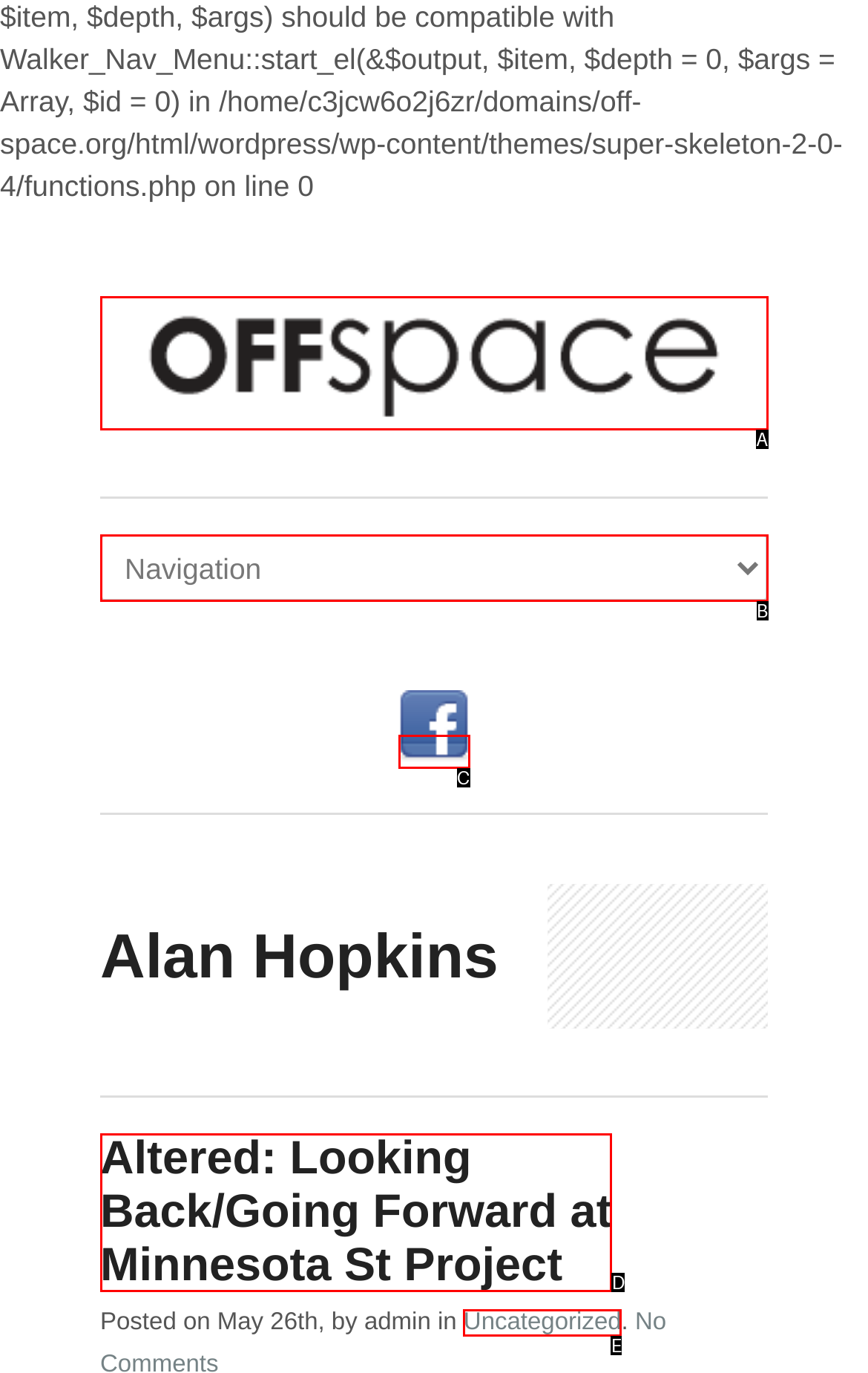Choose the option that best matches the element: alt="facebook" title="Facebook"
Respond with the letter of the correct option.

C